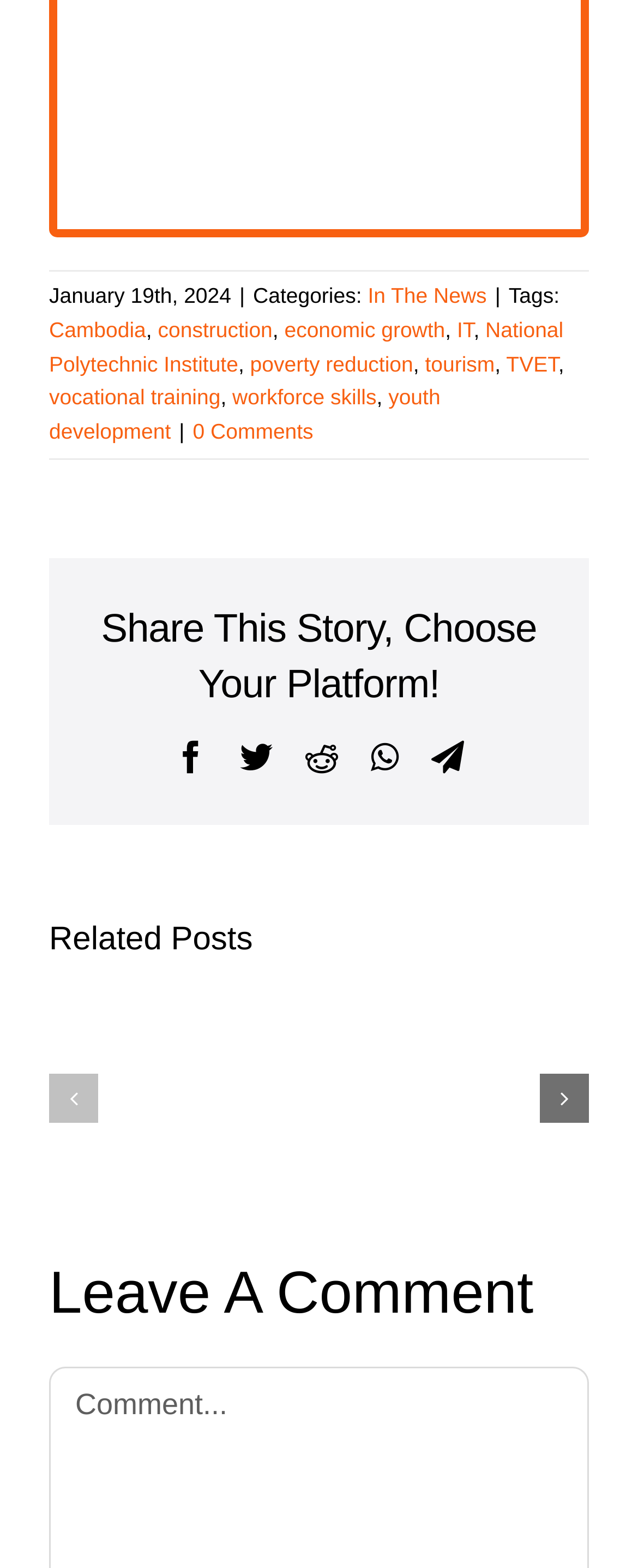Please determine the bounding box coordinates of the element to click in order to execute the following instruction: "Leave a comment". The coordinates should be four float numbers between 0 and 1, specified as [left, top, right, bottom].

[0.077, 0.803, 0.836, 0.846]